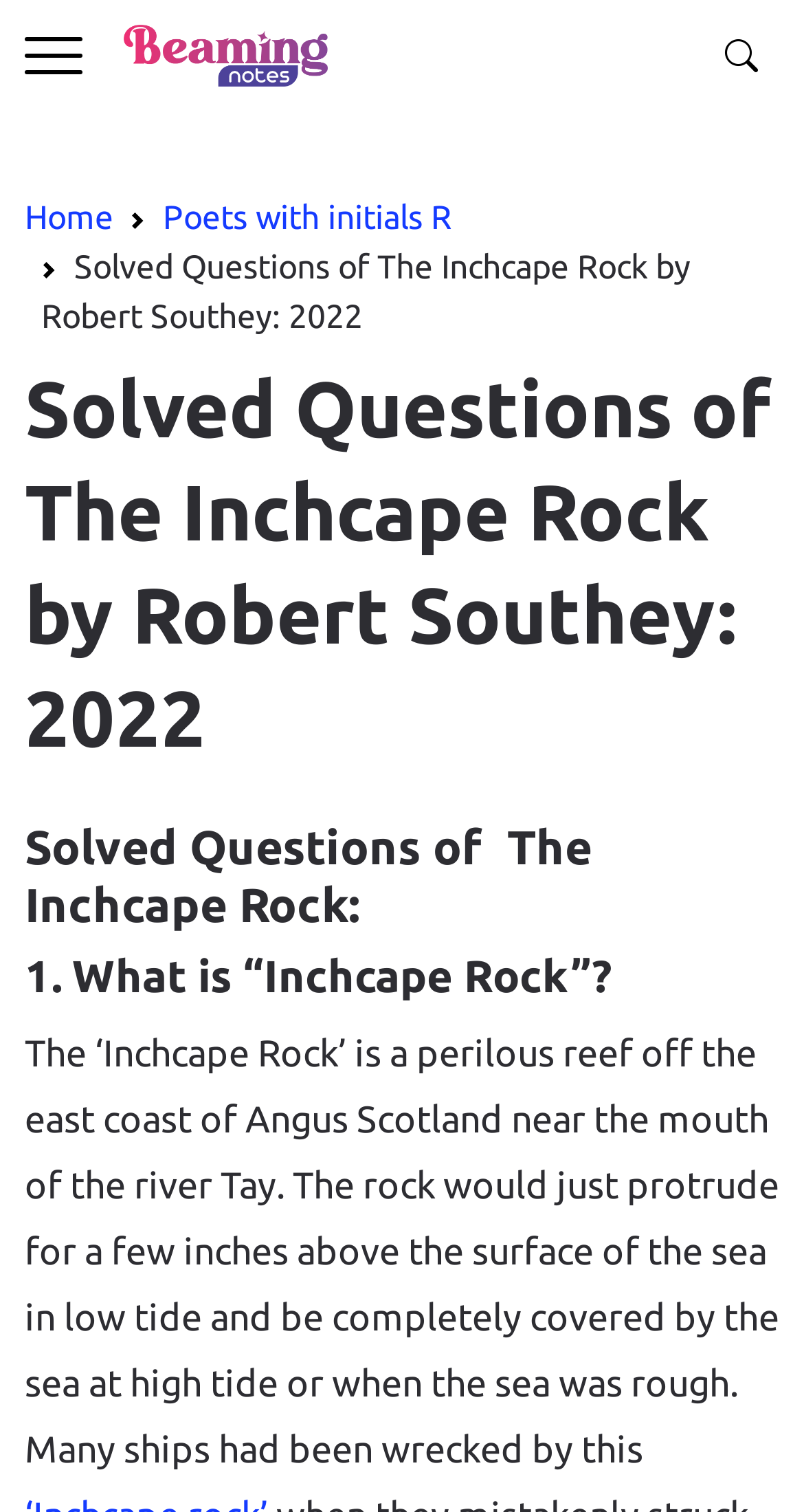Determine the bounding box coordinates of the UI element described below. Use the format (top-left x, top-left y, bottom-right x, bottom-right y) with floating point numbers between 0 and 1: Poets with initials R

[0.203, 0.131, 0.562, 0.156]